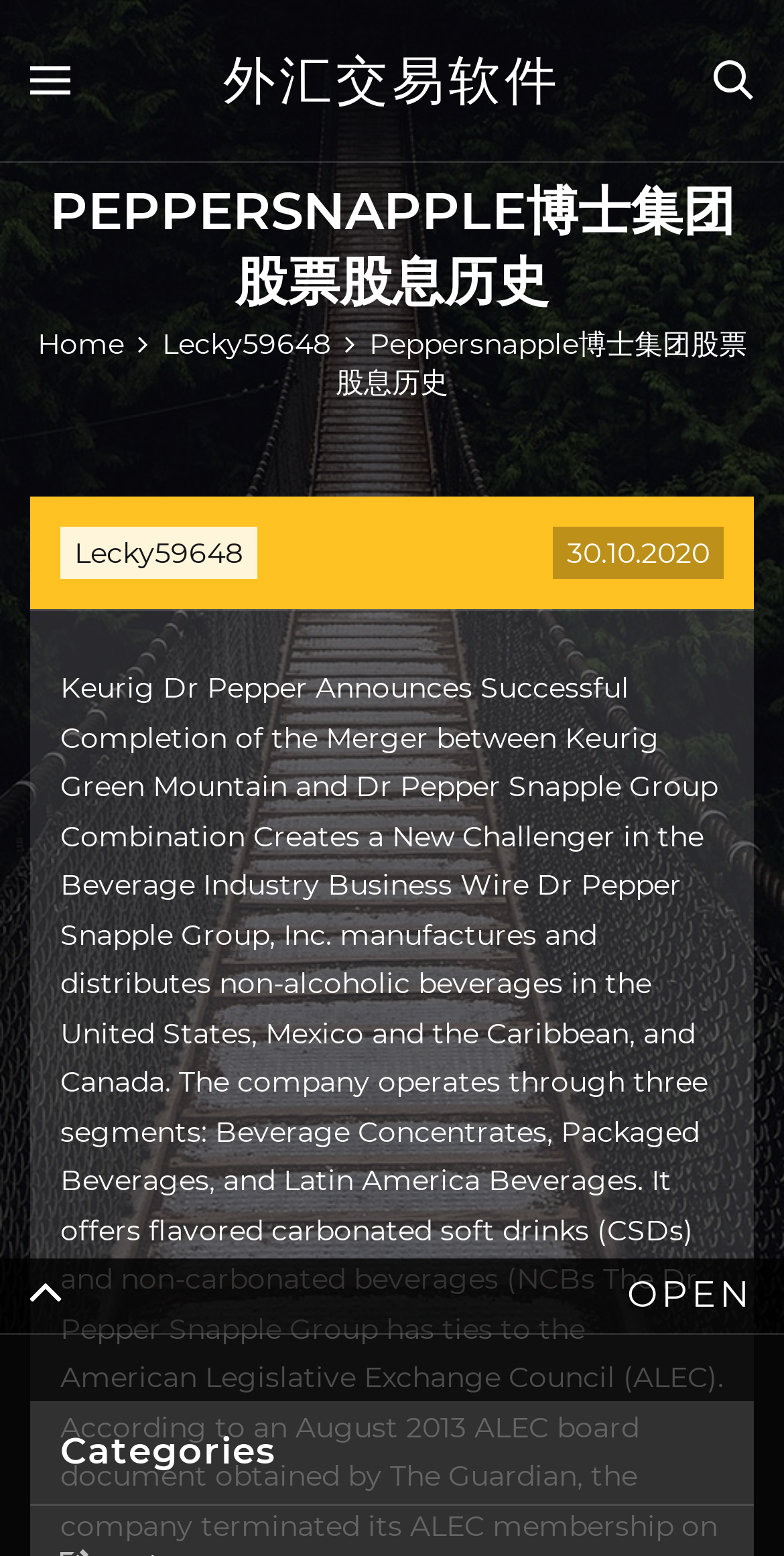What are the two options mentioned?
Answer briefly with a single word or phrase based on the image.

OPEN and CLOSE